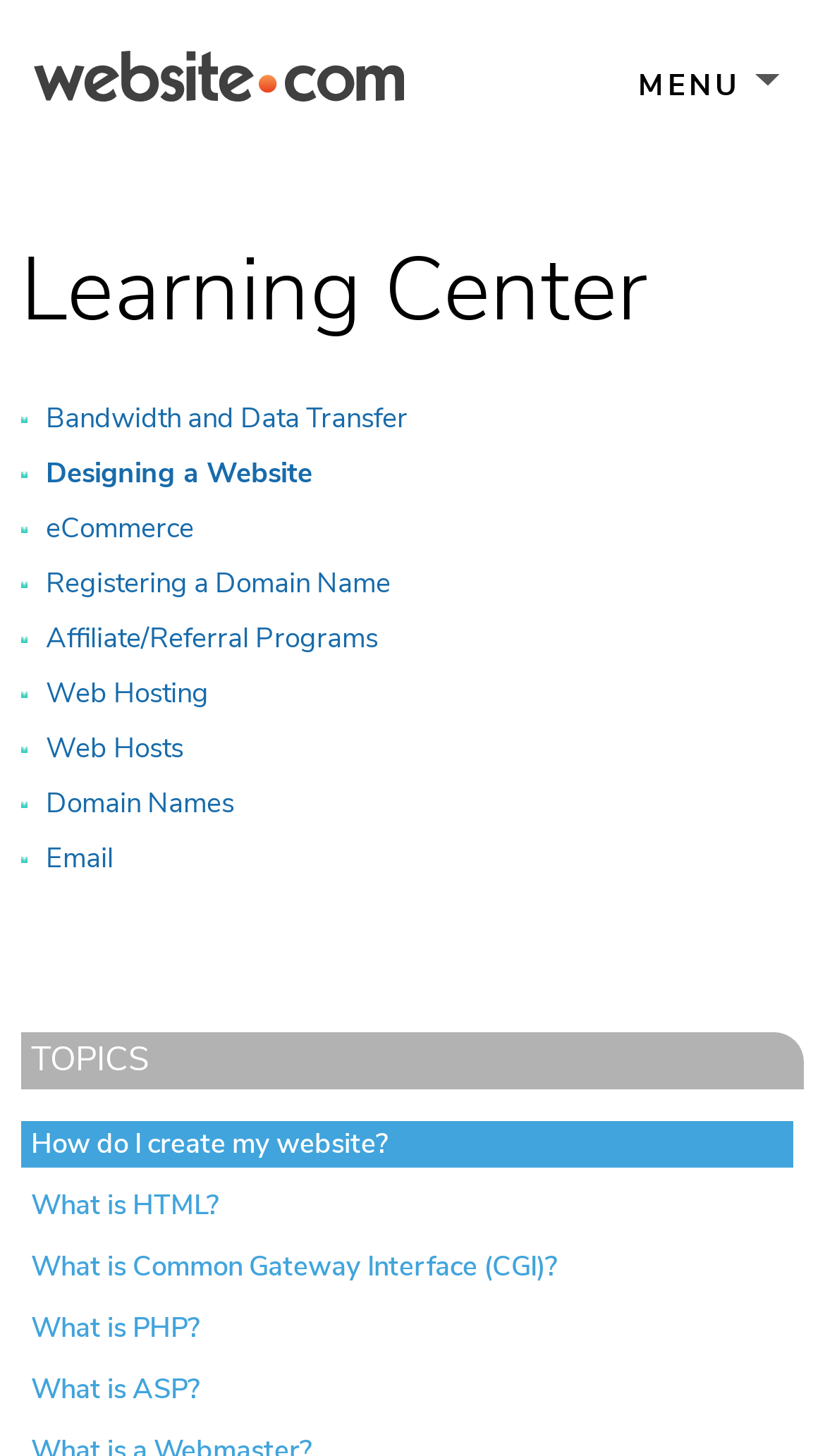Extract the bounding box coordinates of the UI element described by: "Affiliate/Referral Programs". The coordinates should include four float numbers ranging from 0 to 1, e.g., [left, top, right, bottom].

[0.056, 0.425, 0.458, 0.451]